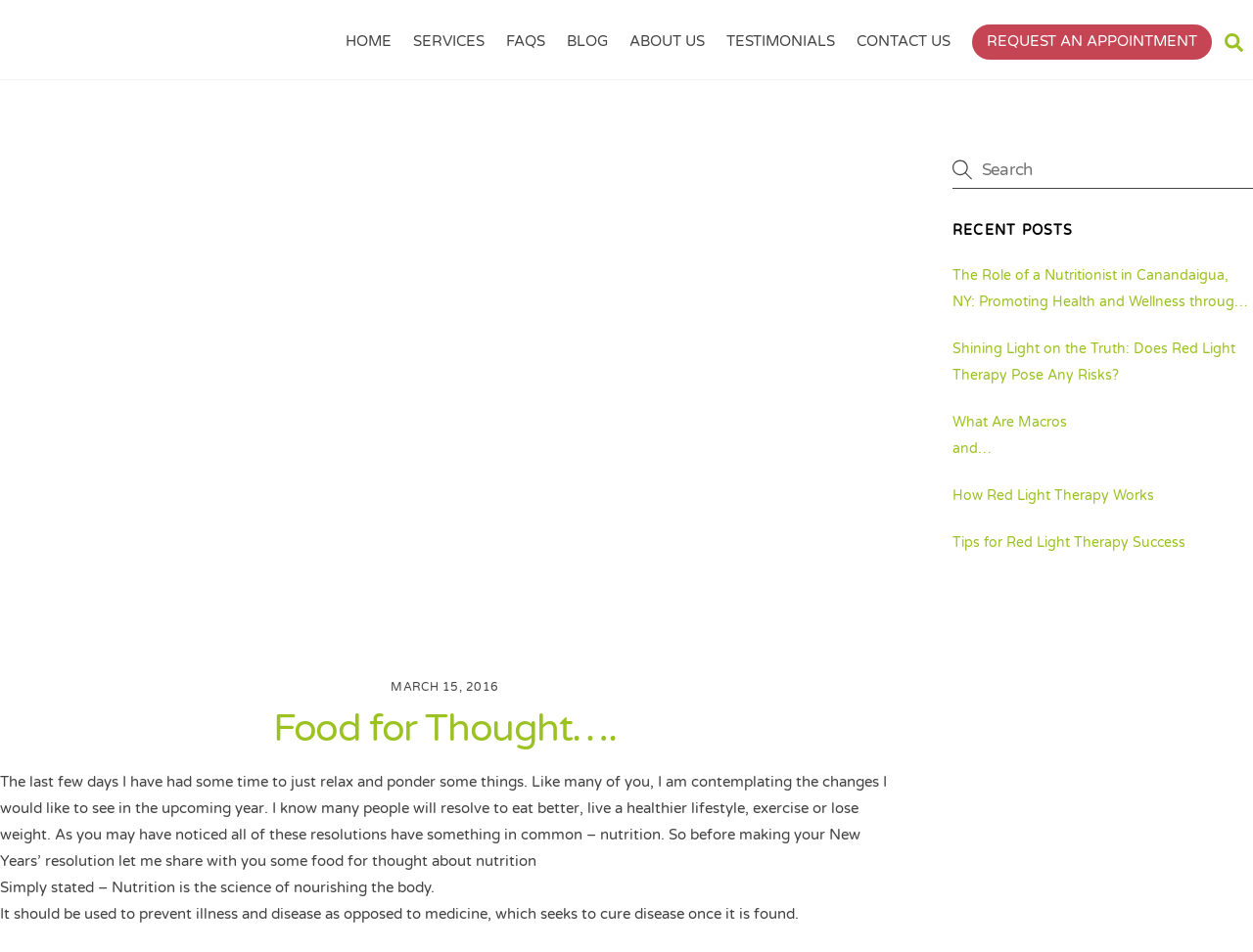Offer an extensive depiction of the webpage and its key elements.

This webpage is about Enhanced Weight Loss and Wellness with Dr. Ann, a nutrition-focused website. At the top left corner, there is a logo of Enhanced Weight Loss and Wellness with Dr. Ann. On the top right corner, there is a search bar with a search icon. Below the logo, there is a navigation menu with links to HOME, SERVICES, FAQS, BLOG, ABOUT US, TESTIMONIALS, CONTACT US, and REQUEST AN APPOINTMENT.

The main content of the webpage is a blog post titled "Food for Thought…." which discusses the importance of nutrition in making New Year's resolutions. The post is written in a personal tone, with the author sharing their thoughts on nutrition and its role in preventing illness and disease. The text is divided into several paragraphs, with the author defining nutrition as the science of nourishing the body and emphasizing its importance in maintaining health and wellness.

On the right side of the webpage, there is a section titled "RECENT POSTS" which lists five recent blog posts with links to each article. The posts have titles such as "The Role of a Nutritionist in Canandaigua, NY: Promoting Health and Wellness through Expert Guidance" and "What Are Macros and Why Do They Matter for Weight Loss?".

There are several images on the webpage, including the logo, a search icon, and an image related to the blog post "brain food". The overall layout of the webpage is clean and easy to navigate, with clear headings and concise text.